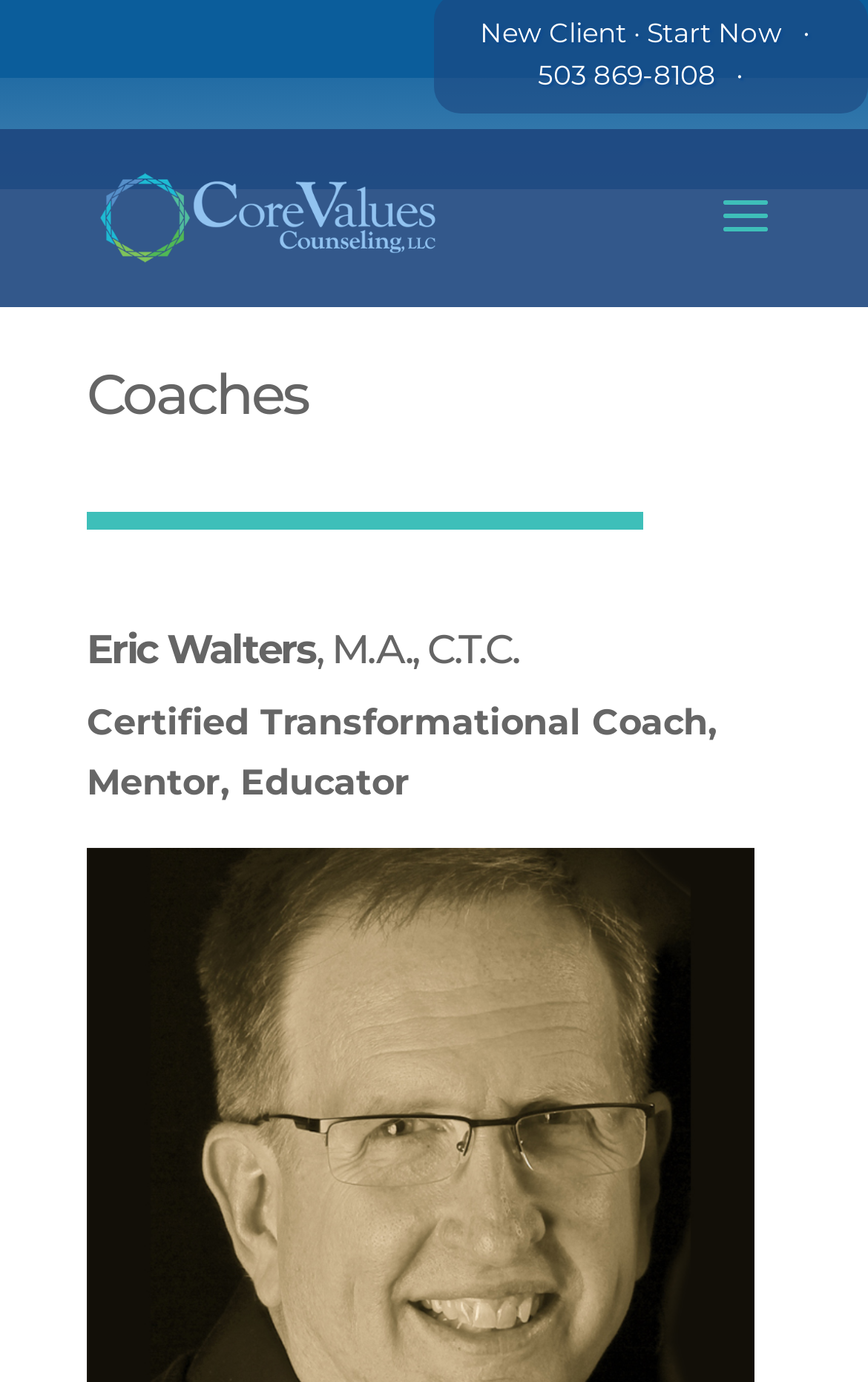What is the purpose of the 'New Client · Start Now' link?
Examine the webpage screenshot and provide an in-depth answer to the question.

I inferred the purpose of the link by its location at the top of the page and its text, which suggests that it is a call to action for new clients to start the coaching process.